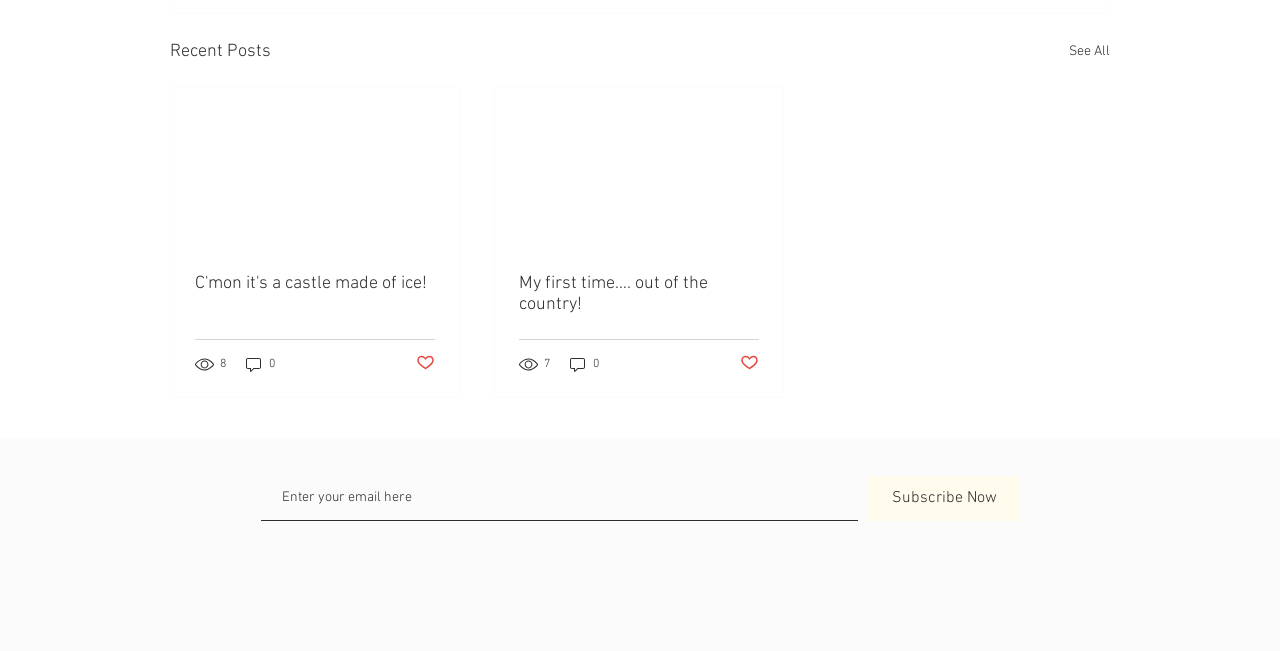Use a single word or phrase to answer the question: 
What is the title of the first article?

Recent Posts